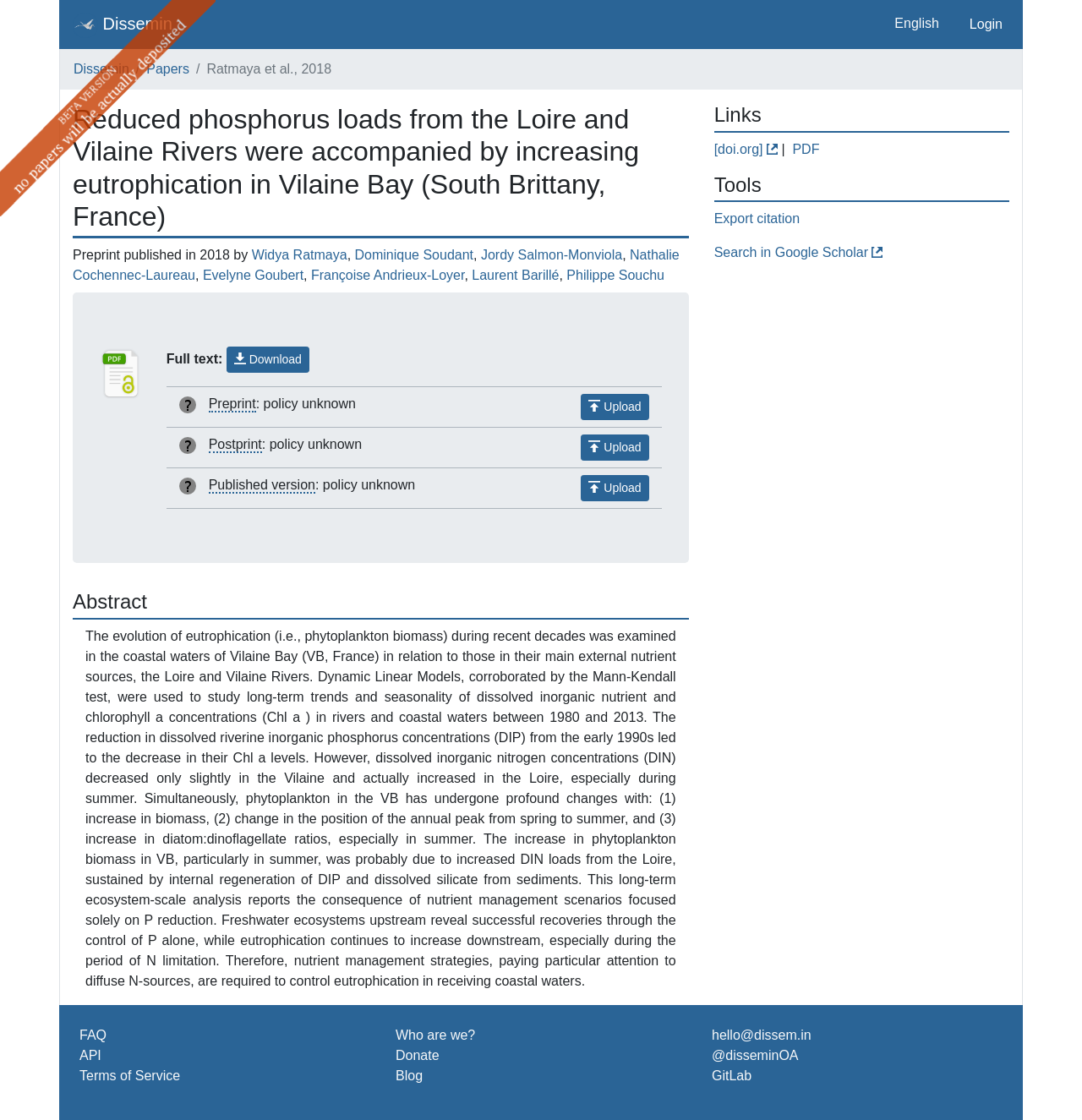Write a detailed summary of the webpage, including text, images, and layout.

This webpage is about a research paper titled "Reduced phosphorus loads from the Loire and Vilaine Rivers were accompanied by increasing eutrophication in Vilaine Bay (South Brittany, France)" by Widya Ratmaya and several co-authors. The page is hosted on the Dissemin platform, which aims to make research papers more accessible by detecting papers behind paywalls and inviting authors to upload them to an open repository.

At the top left corner of the page, there is a logo of Dissemin, accompanied by a navigation breadcrumb that shows the path "Dissemin > Papers > Ratmaya et al., 2018". On the top right corner, there are links to login, change the language, and a search bar.

Below the navigation breadcrumb, there are several sections. The first section is titled "Links" and contains links to the paper's DOI, PDF, and a citation export feature. The next section is titled "Tools" and provides links to export the citation, search the paper in Google Scholar, and other tools.

The main content of the page is the paper's abstract, which is a lengthy text that summarizes the research. The abstract is preceded by a heading that displays the paper's title and authors. There are also links to the authors' names, which may lead to their profiles or other papers they have published.

On the right side of the page, there are several sections that provide additional information about the paper. One section displays the paper's availability in different formats, including a preprint, postprint, and published version, with options to upload the paper to an open repository. Another section displays the paper's metadata, including the publication date and authors.

At the bottom of the page, there are links to the Dissemin platform's FAQ, API, terms of service, and other resources, as well as a call to action to donate to the platform. There are also links to the platform's social media profiles and a contact email address.